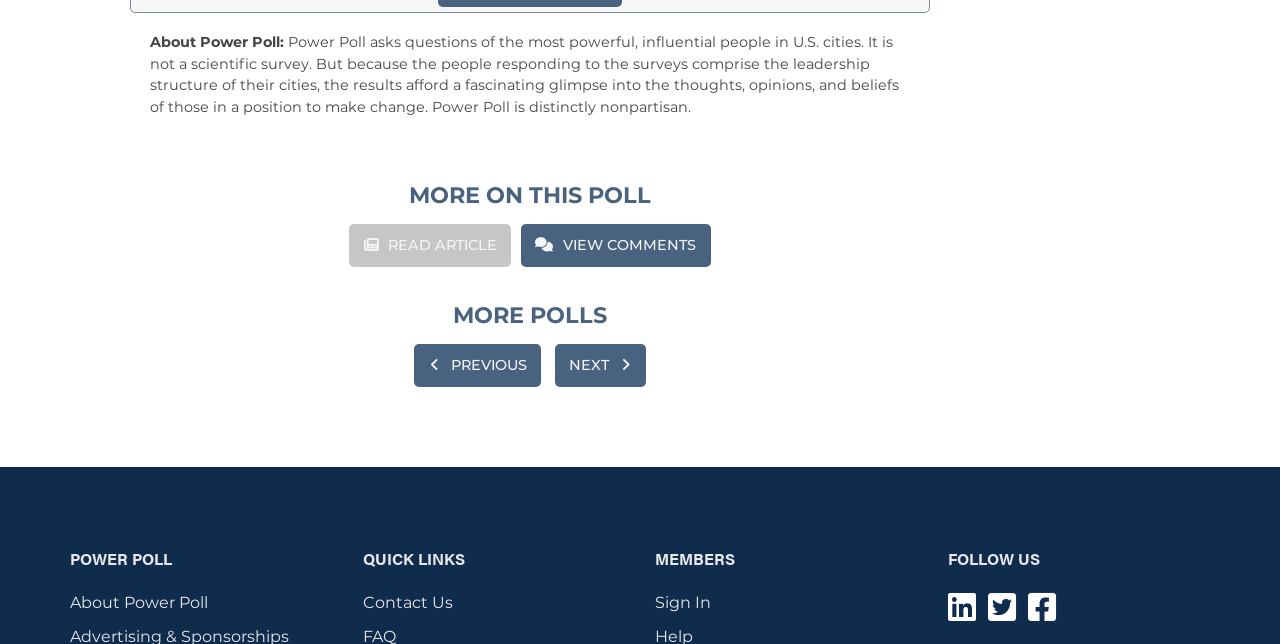What is the position of the 'MORE POLLS' heading?
Answer with a single word or phrase by referring to the visual content.

Below 'MORE ON THIS POLL'